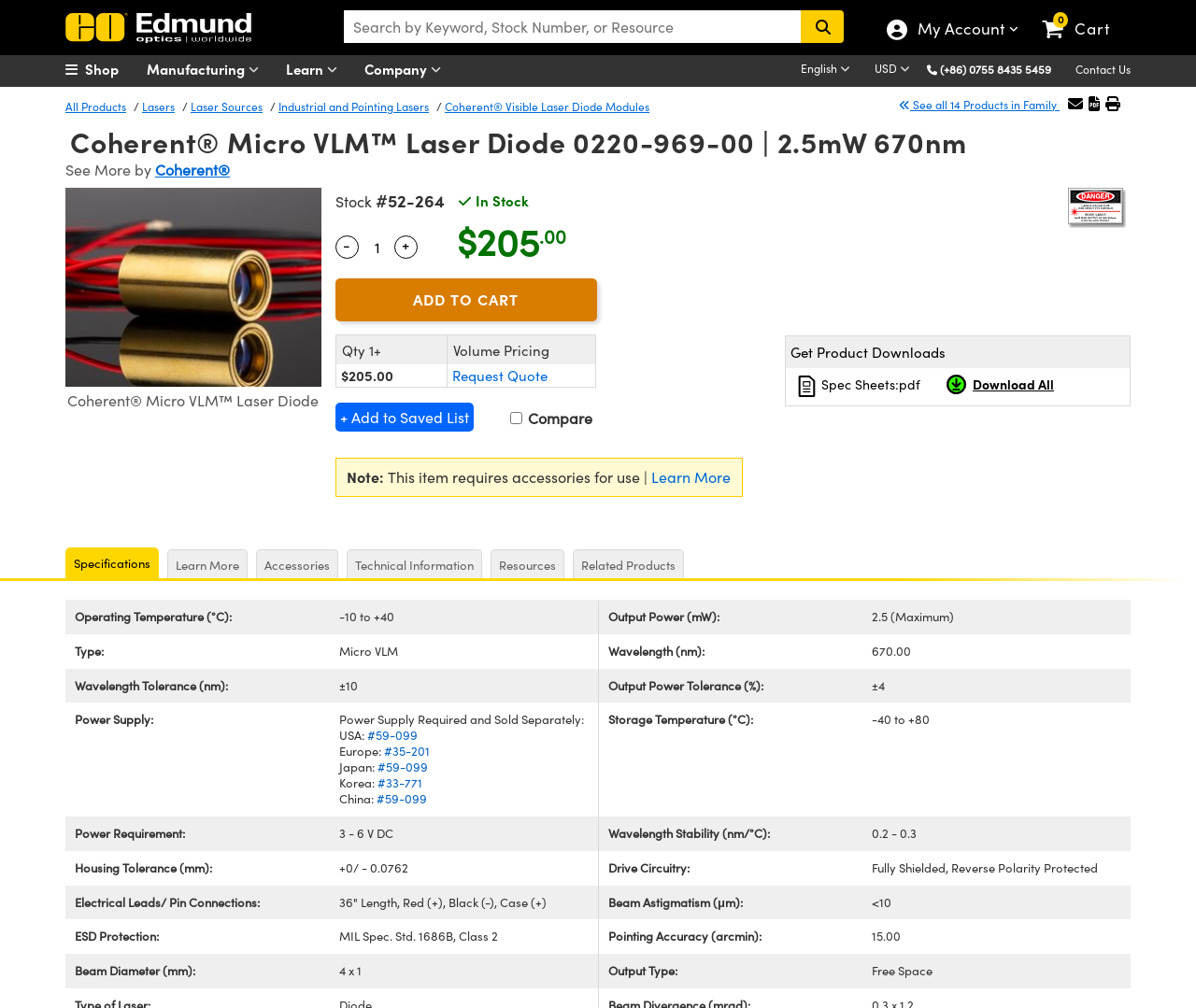Please find the bounding box for the UI component described as follows: "Part 5".

None